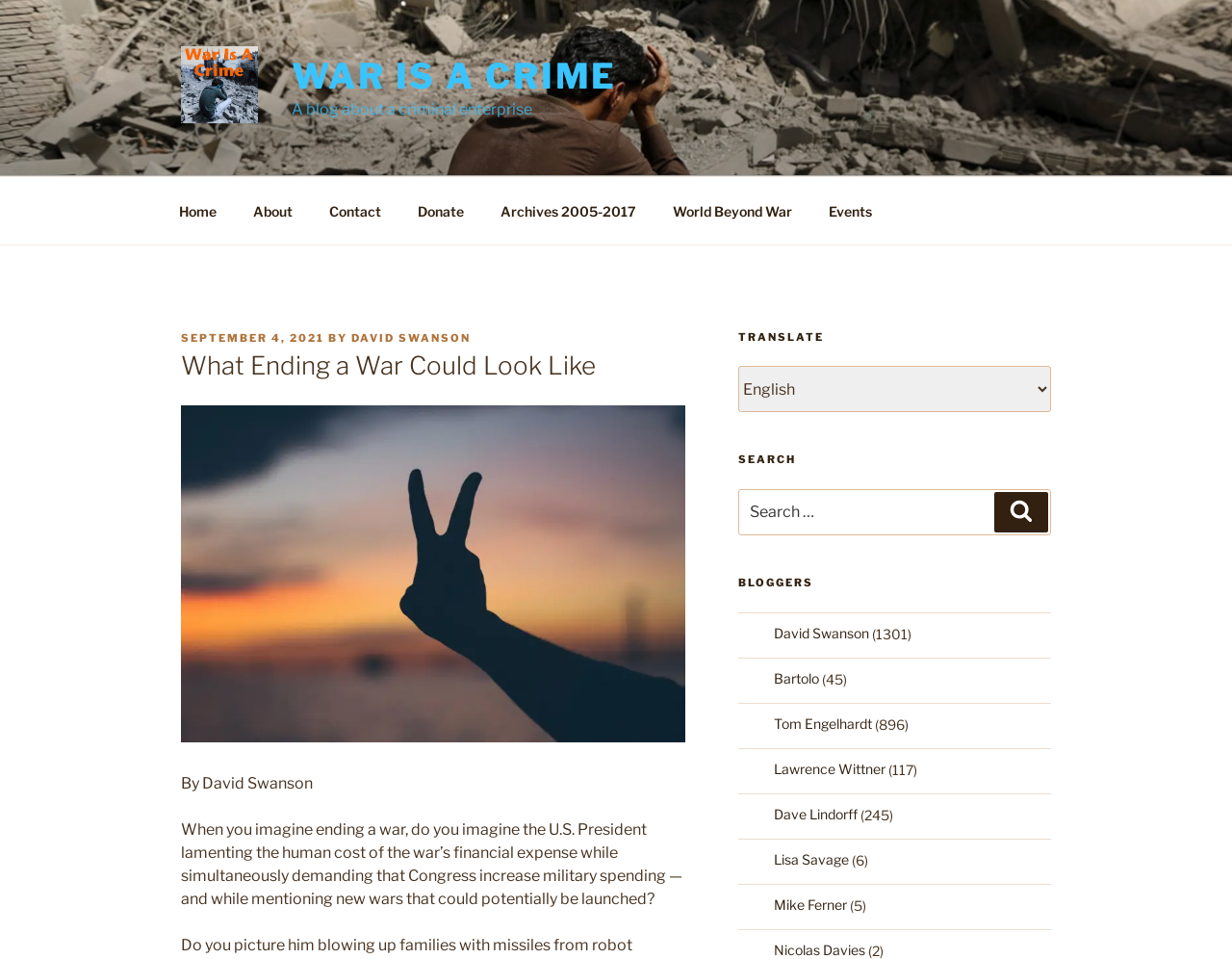Please specify the bounding box coordinates of the clickable region to carry out the following instruction: "Click on the 'Home' link". The coordinates should be four float numbers between 0 and 1, in the format [left, top, right, bottom].

[0.131, 0.195, 0.189, 0.244]